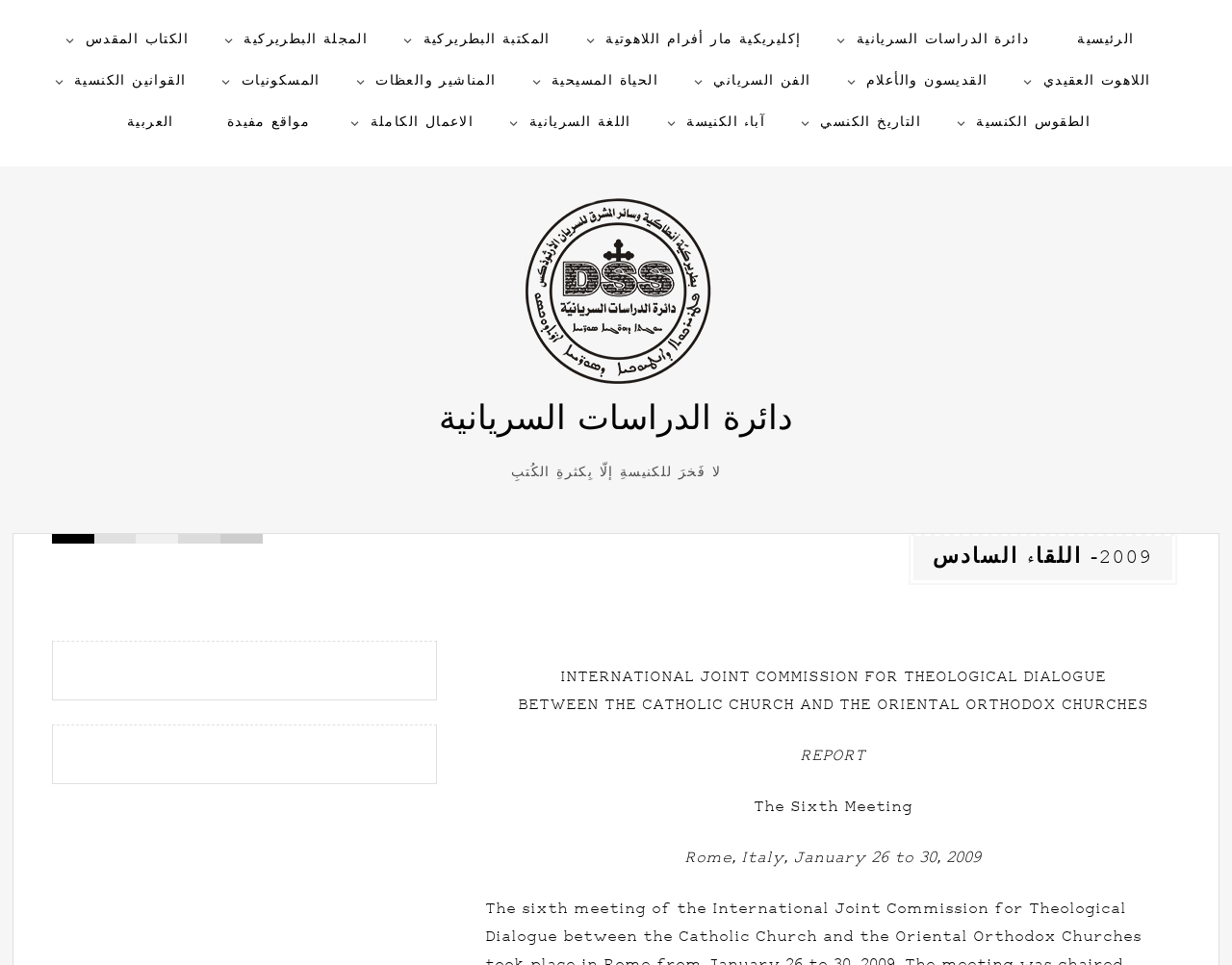Answer the question below using just one word or a short phrase: 
How many links are there on the top?

11